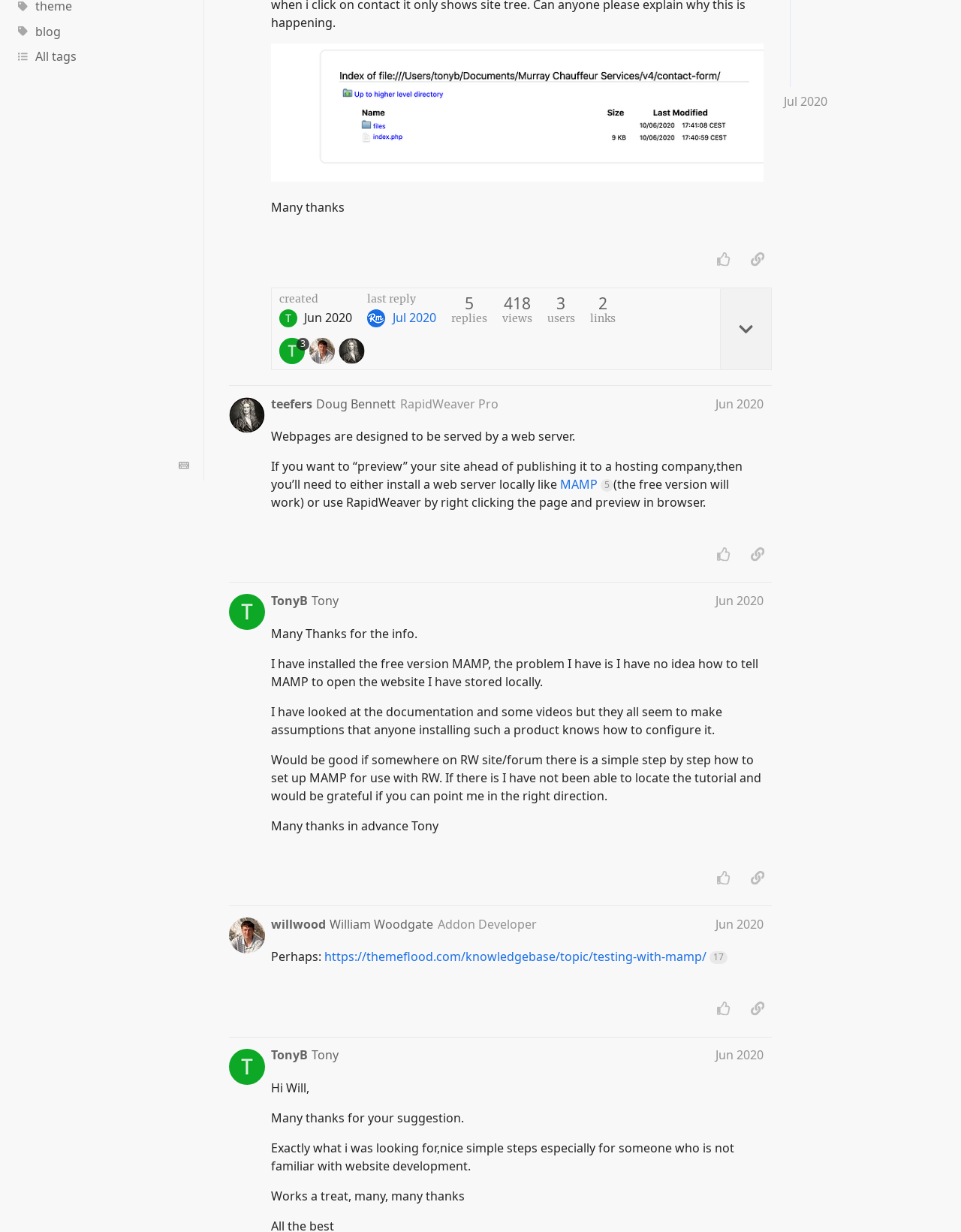From the webpage screenshot, predict the bounding box coordinates (top-left x, top-left y, bottom-right x, bottom-right y) for the UI element described here: Jul 2020

[0.816, 0.076, 0.861, 0.089]